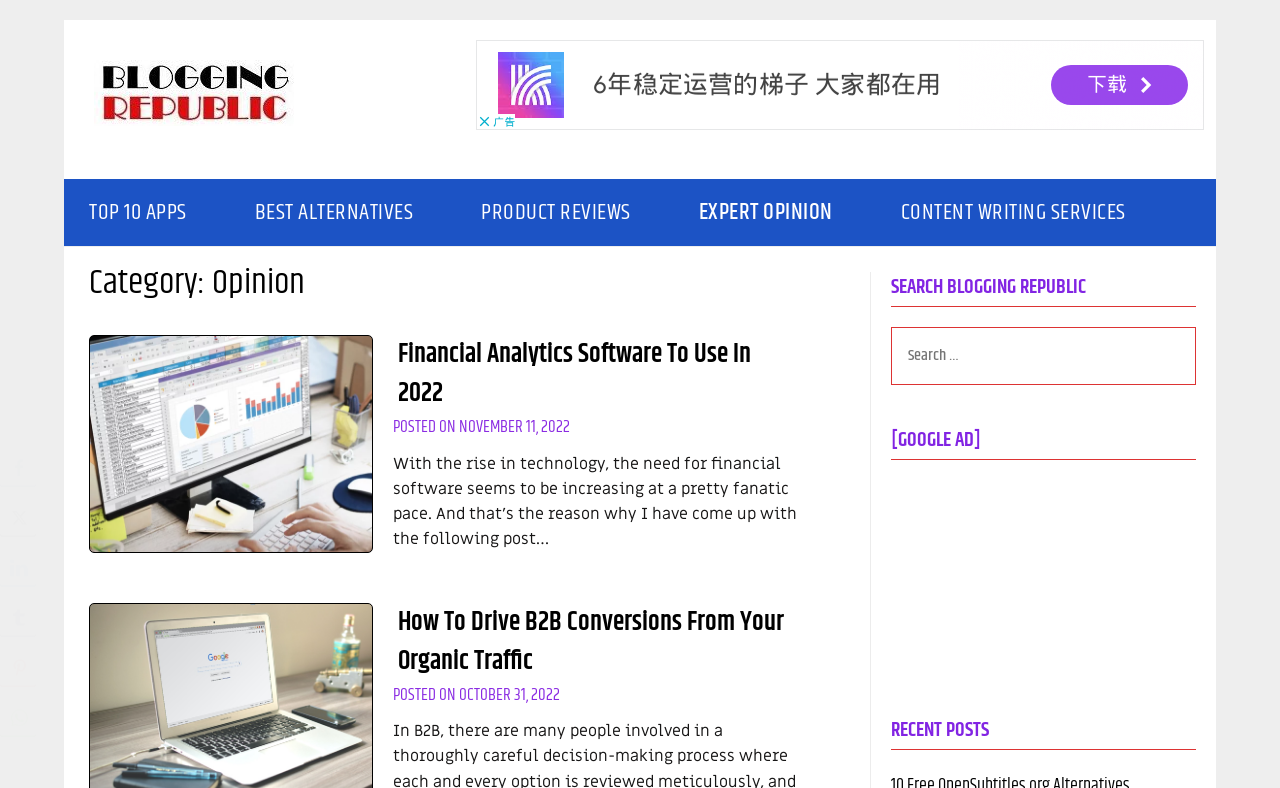Find the bounding box coordinates corresponding to the UI element with the description: "PRODUCT REVIEWS". The coordinates should be formatted as [left, top, right, bottom], with values as floats between 0 and 1.

[0.351, 0.227, 0.518, 0.313]